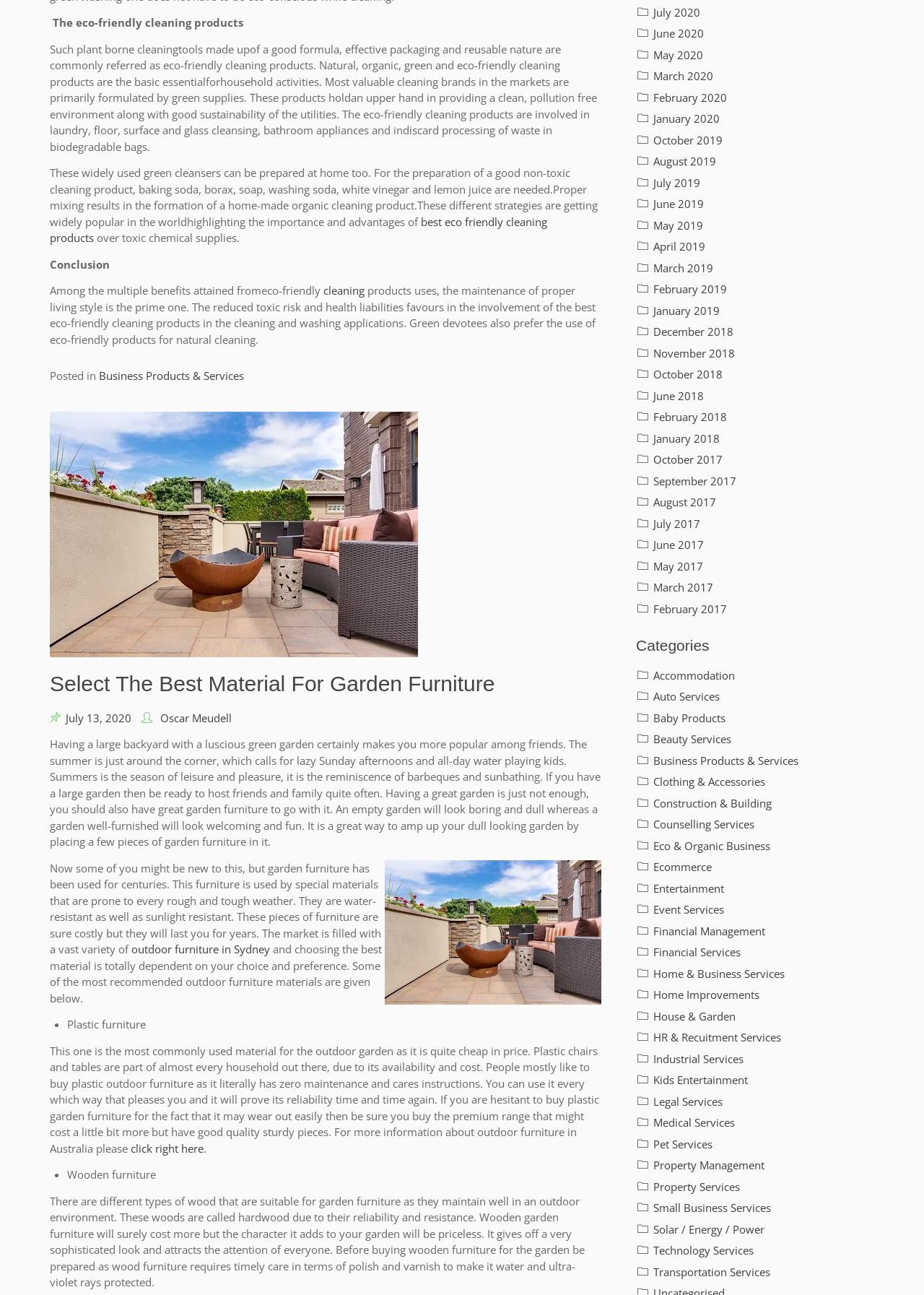Could you find the bounding box coordinates of the clickable area to complete this instruction: "click the link to learn about best eco friendly cleaning products"?

[0.054, 0.165, 0.592, 0.189]